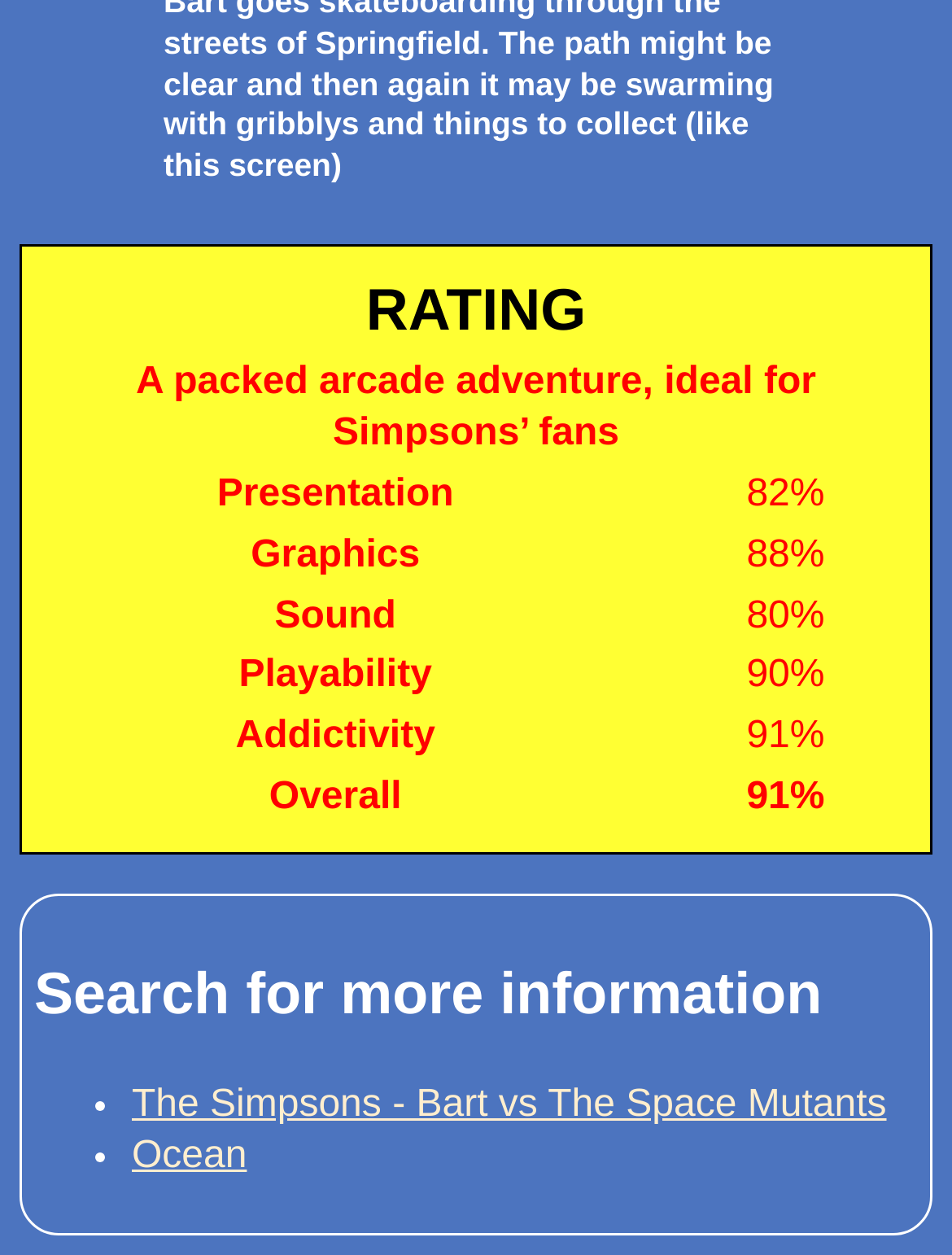What is the rating category at the top?
Please answer the question as detailed as possible.

The topmost category is 'RATING' as indicated by the heading element with the text 'RATING'.